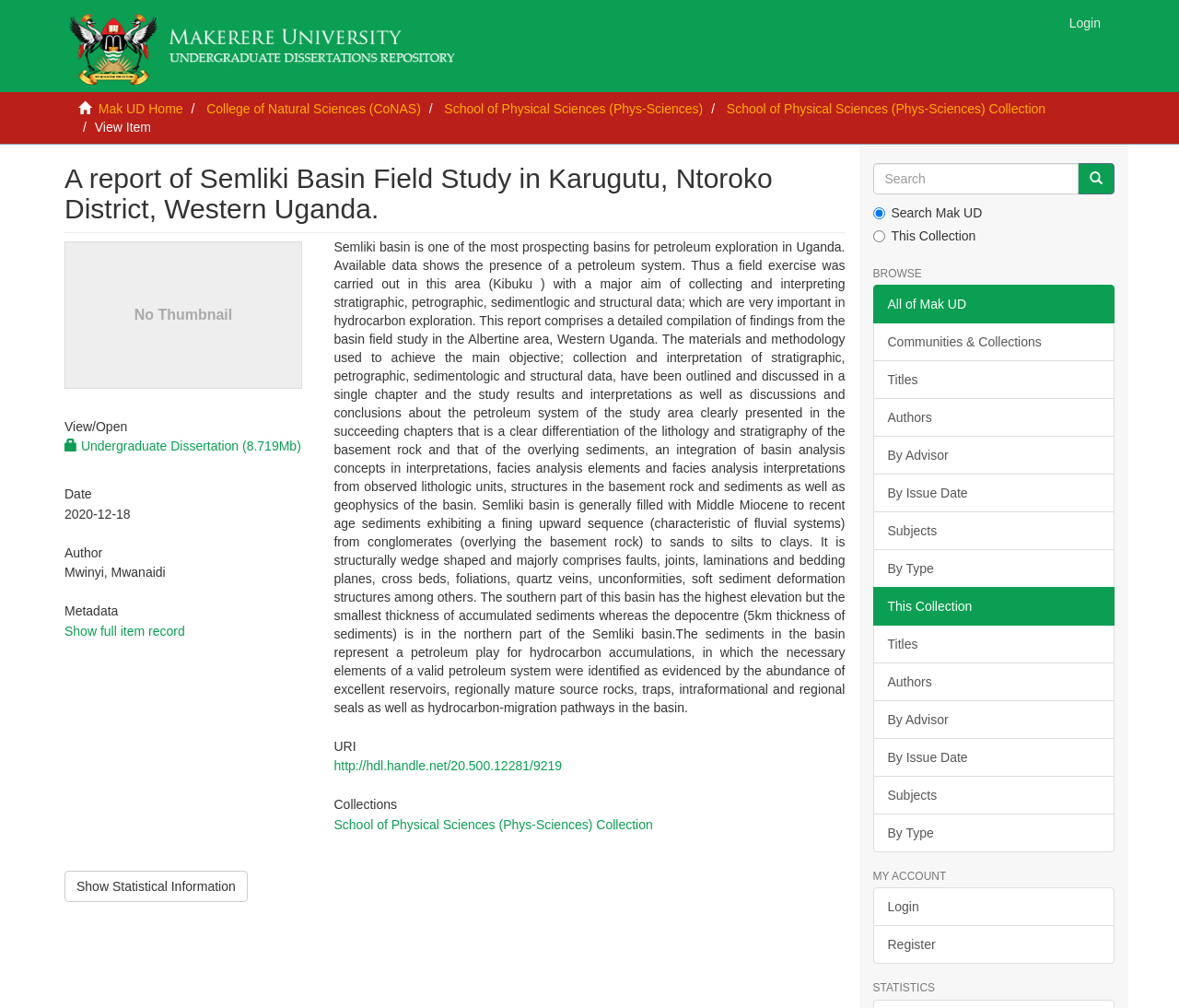Locate the bounding box coordinates of the item that should be clicked to fulfill the instruction: "Go to the 'School of Physical Sciences (Phys-Sciences) Collection'".

[0.377, 0.101, 0.596, 0.115]